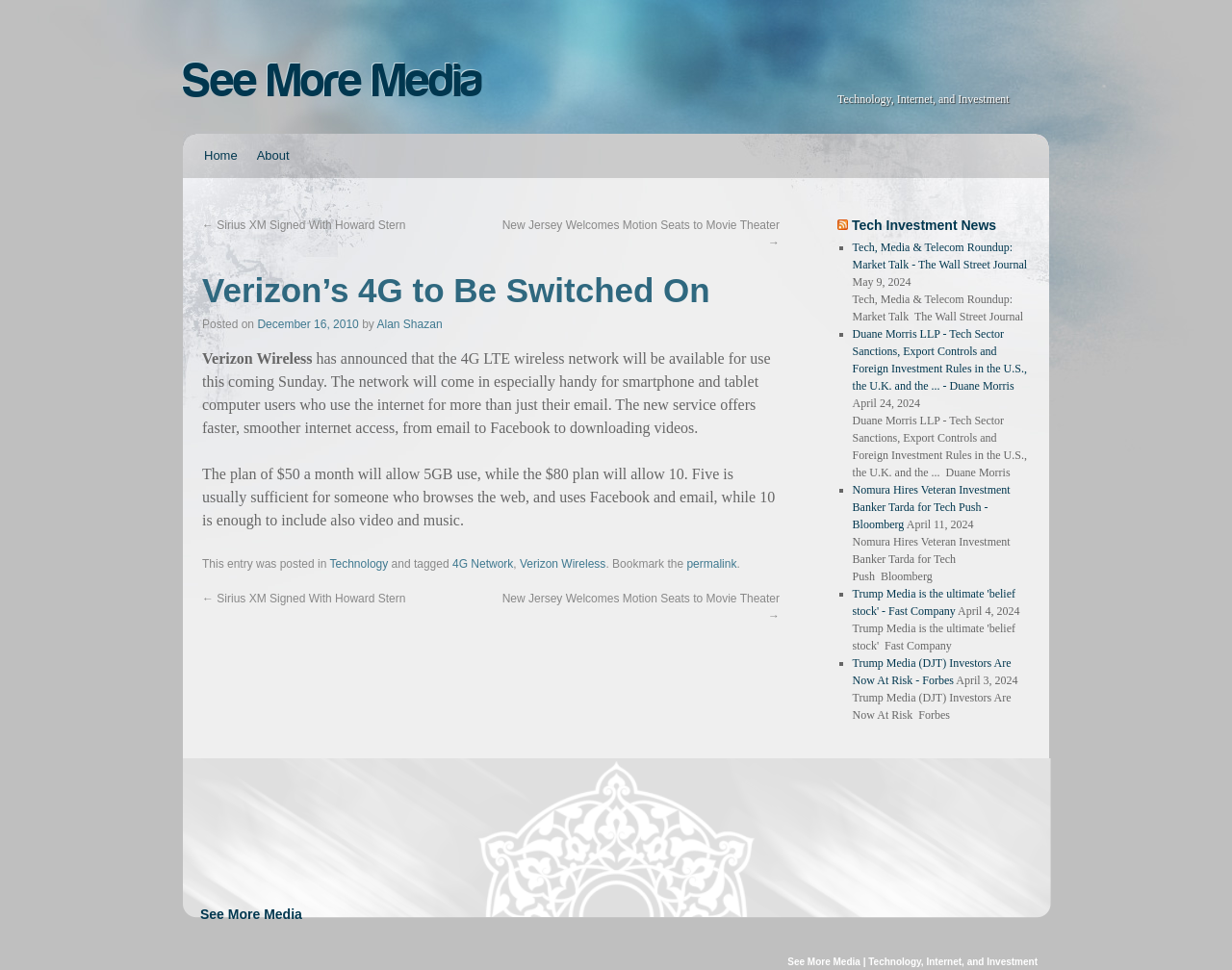Give a one-word or short-phrase answer to the following question: 
How many news items are listed in the RSS Tech Investment News section?

5